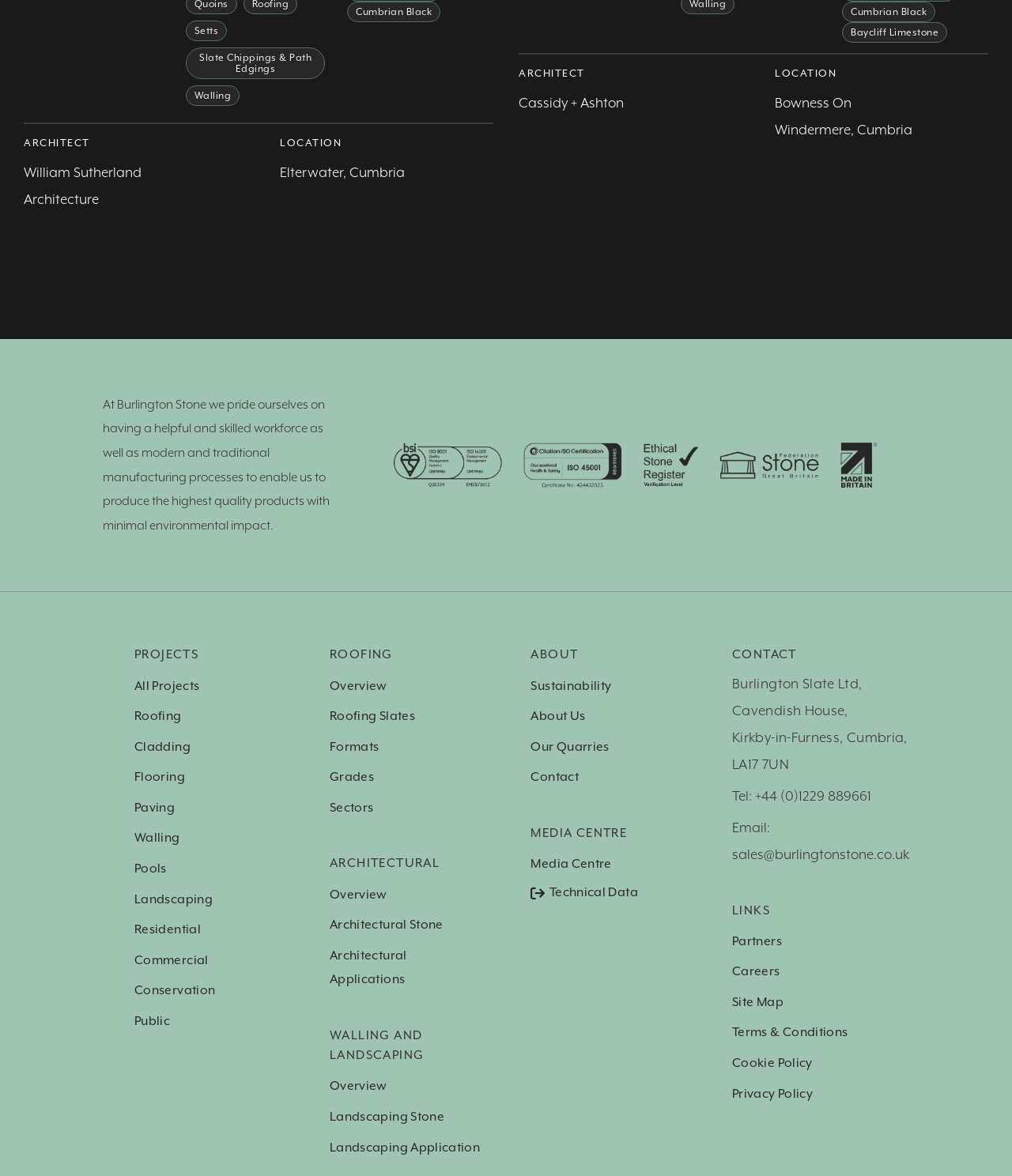Using the details in the image, give a detailed response to the question below:
What is the company name of the architect?

I found the answer by looking at the 'ARCHITECT' heading and the corresponding StaticText element, which contains the company name 'William Sutherland Architecture'.